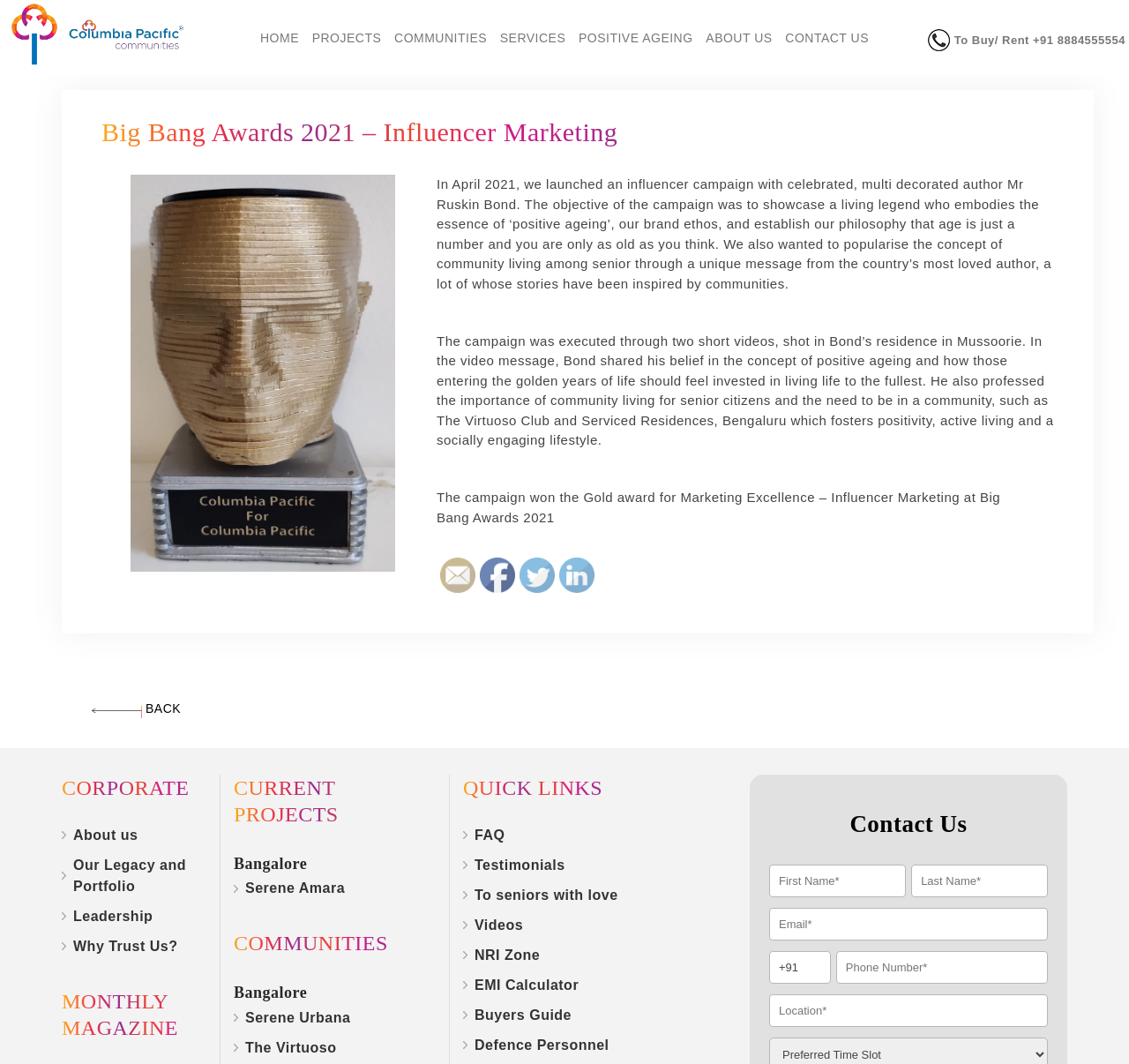What is the objective of the influencer campaign?
Please provide a single word or phrase in response based on the screenshot.

Showcase positive ageing